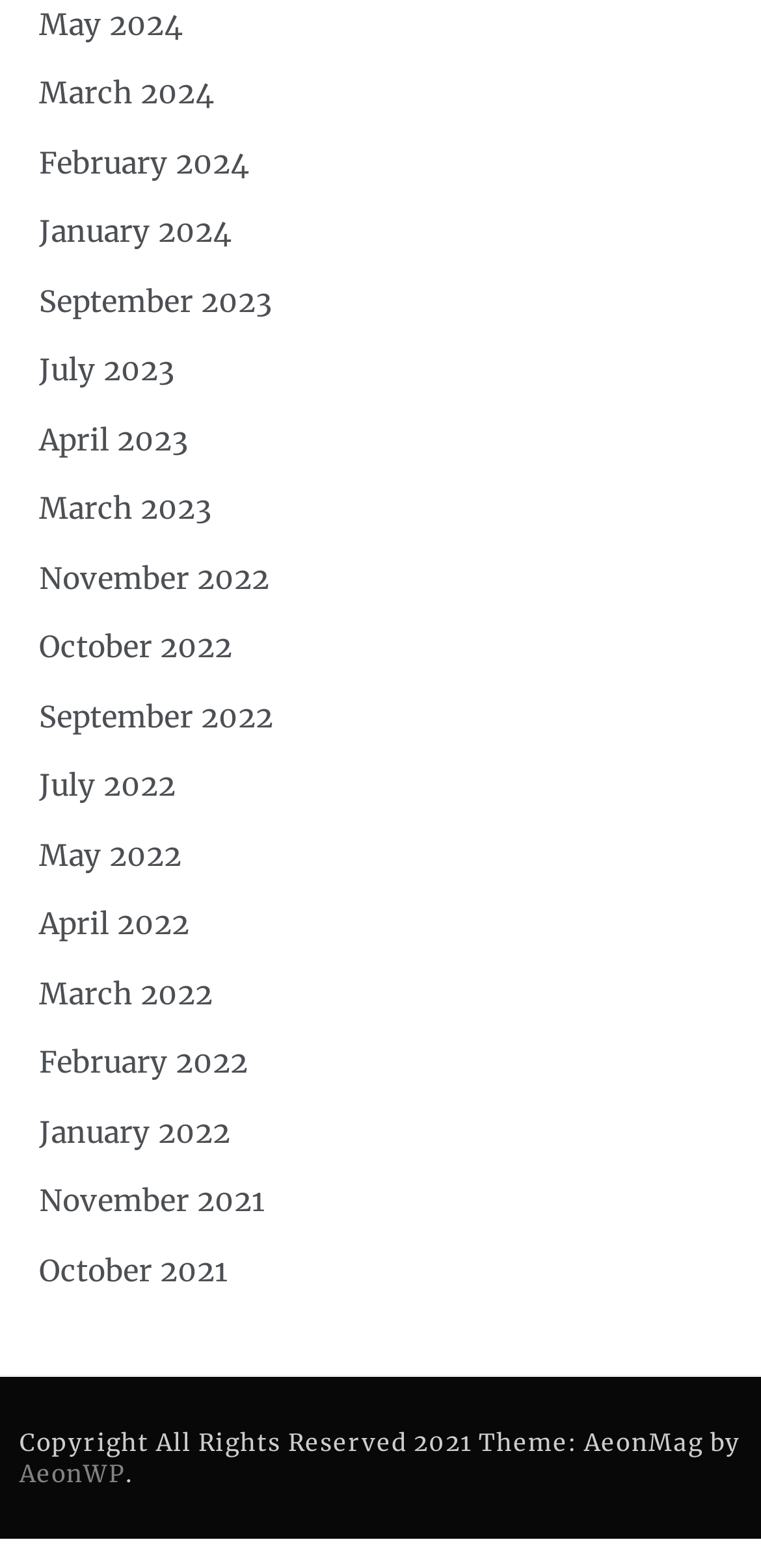With reference to the screenshot, provide a detailed response to the question below:
What is the purpose of the contentinfo element?

I examined the contentinfo element and found that it contains copyright information, including the theme and year, which suggests that its purpose is to display copyright information.